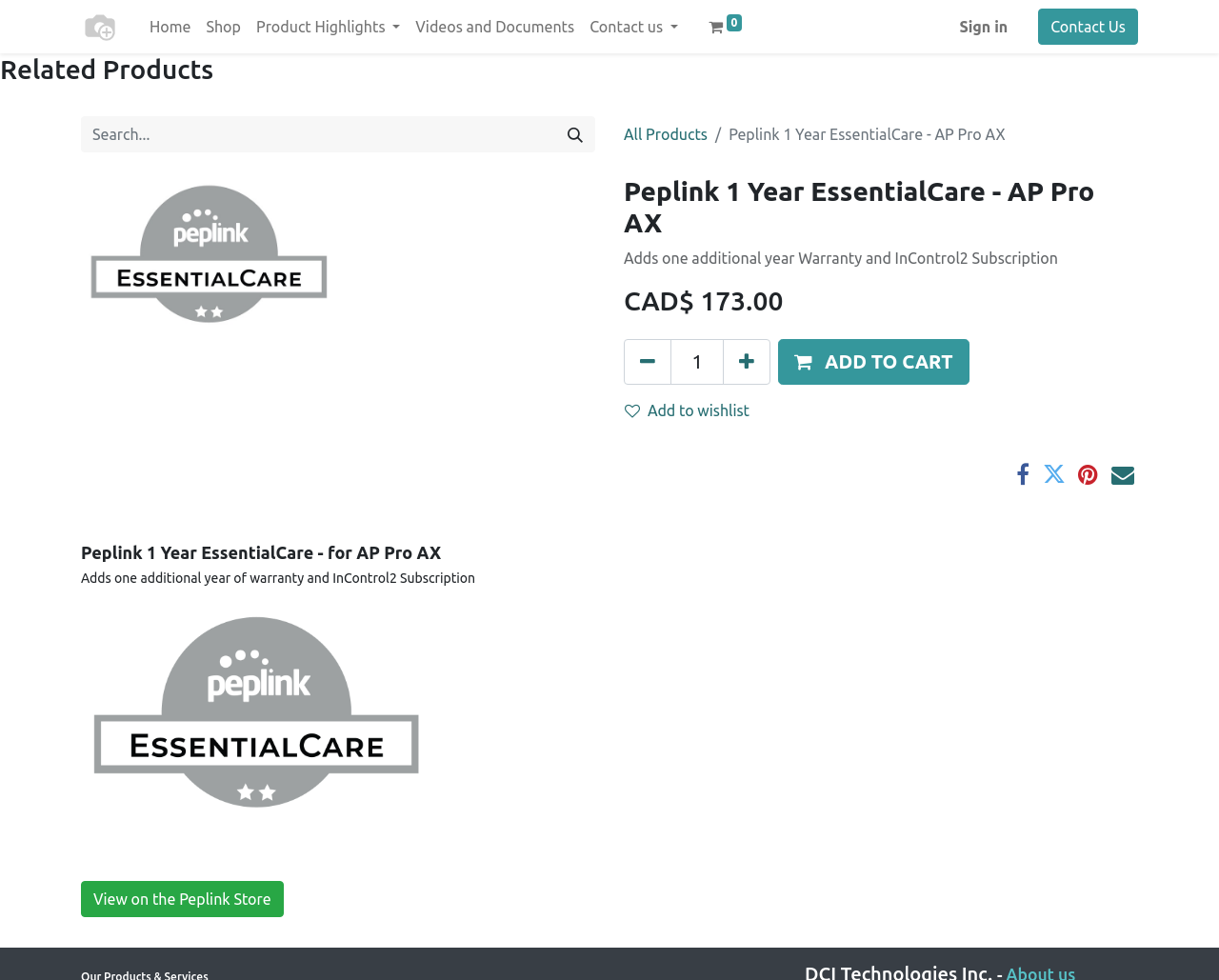Please provide the bounding box coordinates for the element that needs to be clicked to perform the instruction: "Add to cart". The coordinates must consist of four float numbers between 0 and 1, formatted as [left, top, right, bottom].

[0.639, 0.346, 0.795, 0.393]